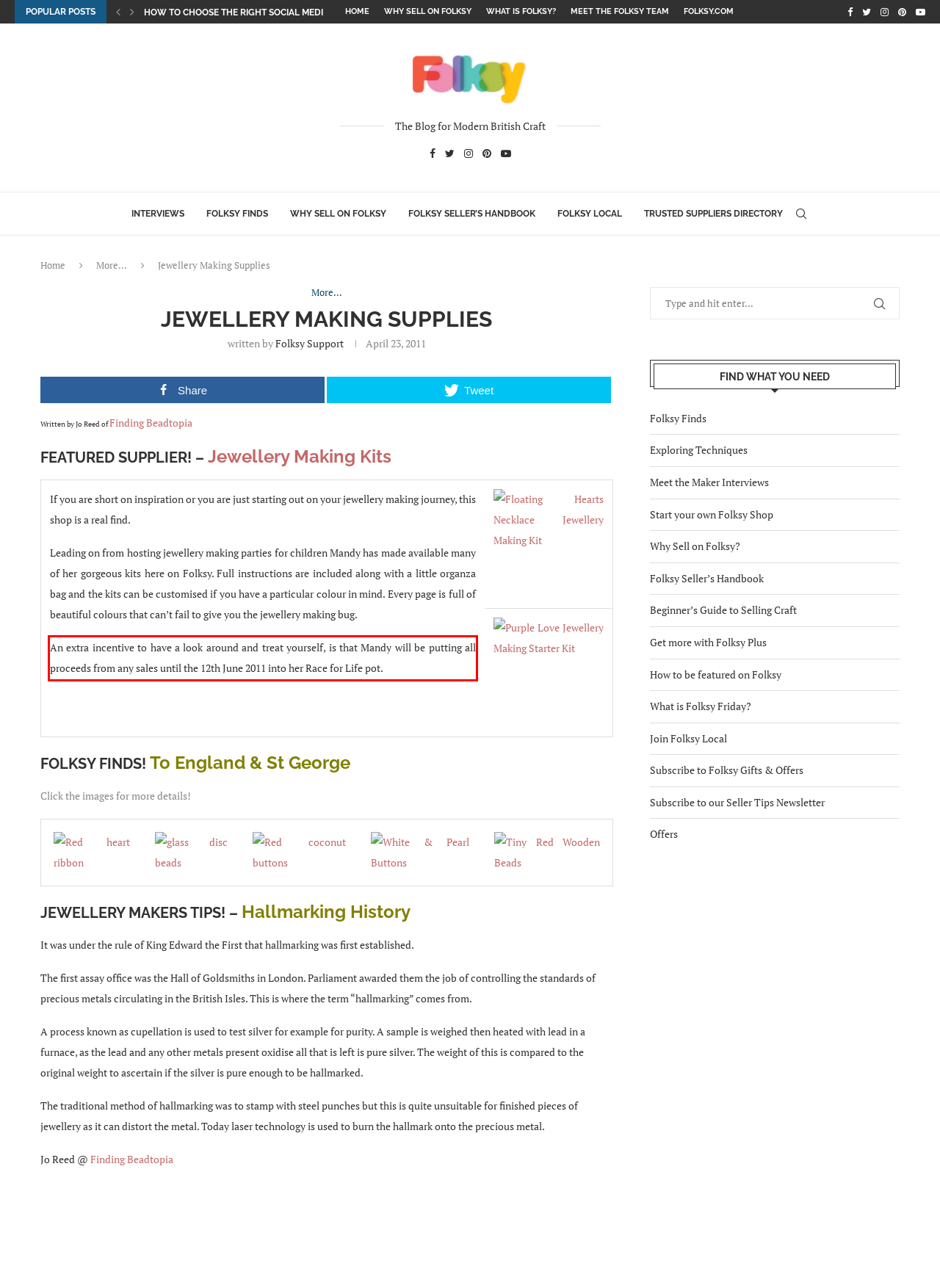Within the screenshot of the webpage, there is a red rectangle. Please recognize and generate the text content inside this red bounding box.

An extra incentive to have a look around and treat yourself, is that Mandy will be putting all proceeds from any sales until the 12th June 2011 into her Race for Life pot.